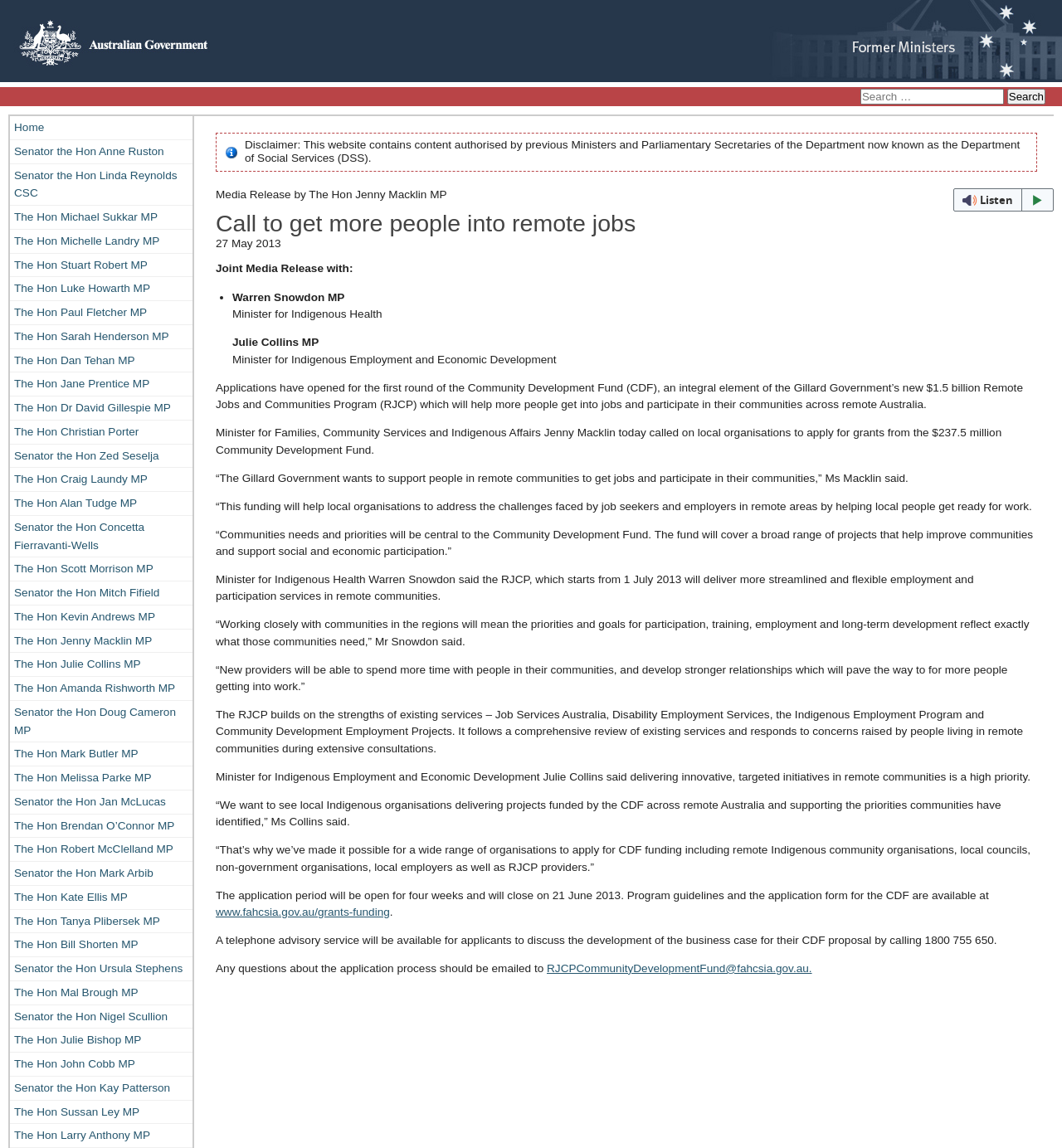Can you specify the bounding box coordinates of the area that needs to be clicked to fulfill the following instruction: "Listen to the webpage with webReader"?

[0.898, 0.164, 0.992, 0.184]